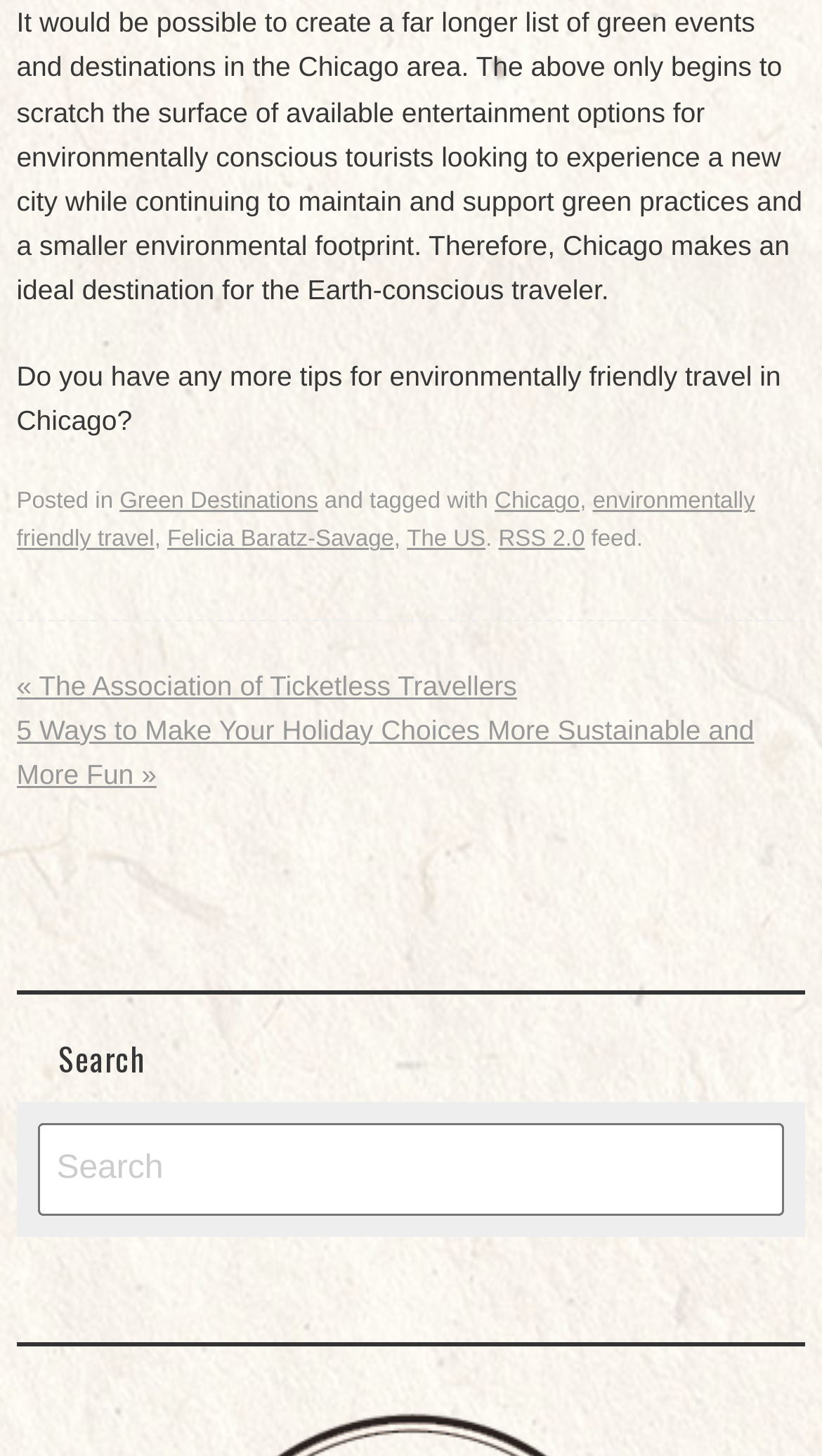Locate the bounding box coordinates of the area to click to fulfill this instruction: "read about green destinations". The bounding box should be presented as four float numbers between 0 and 1, in the order [left, top, right, bottom].

[0.145, 0.336, 0.387, 0.354]